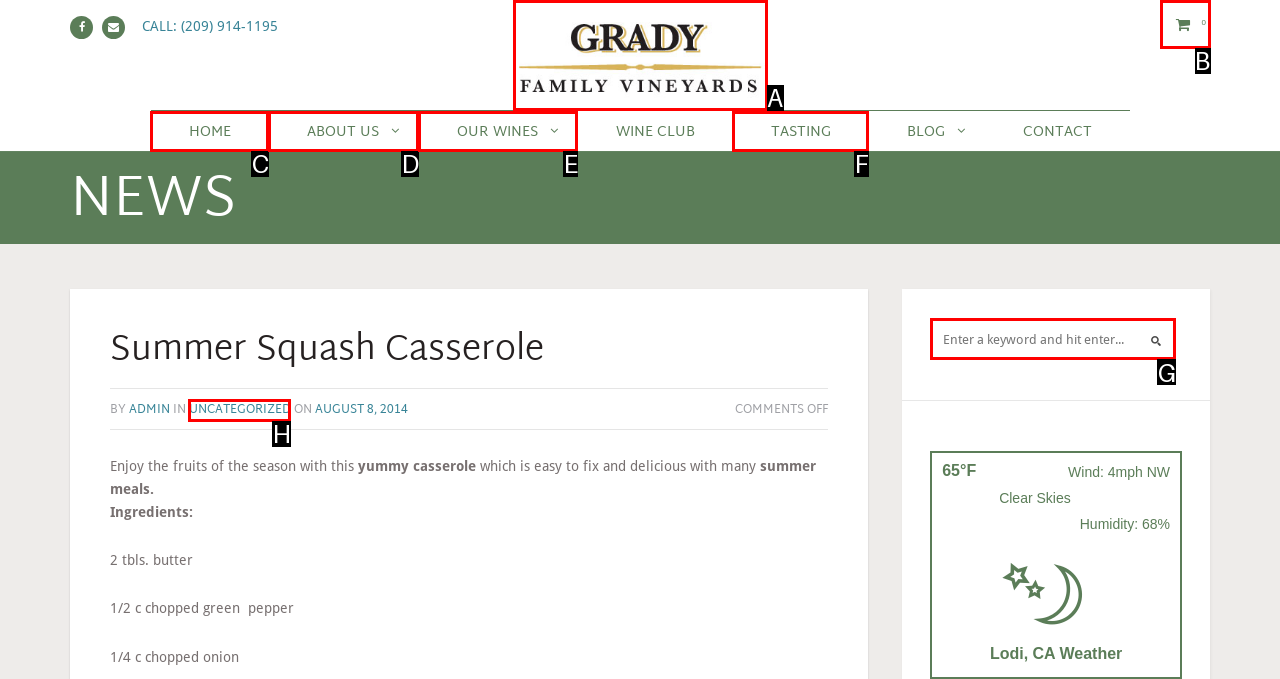Select the letter of the UI element that best matches: Our Wines
Answer with the letter of the correct option directly.

E